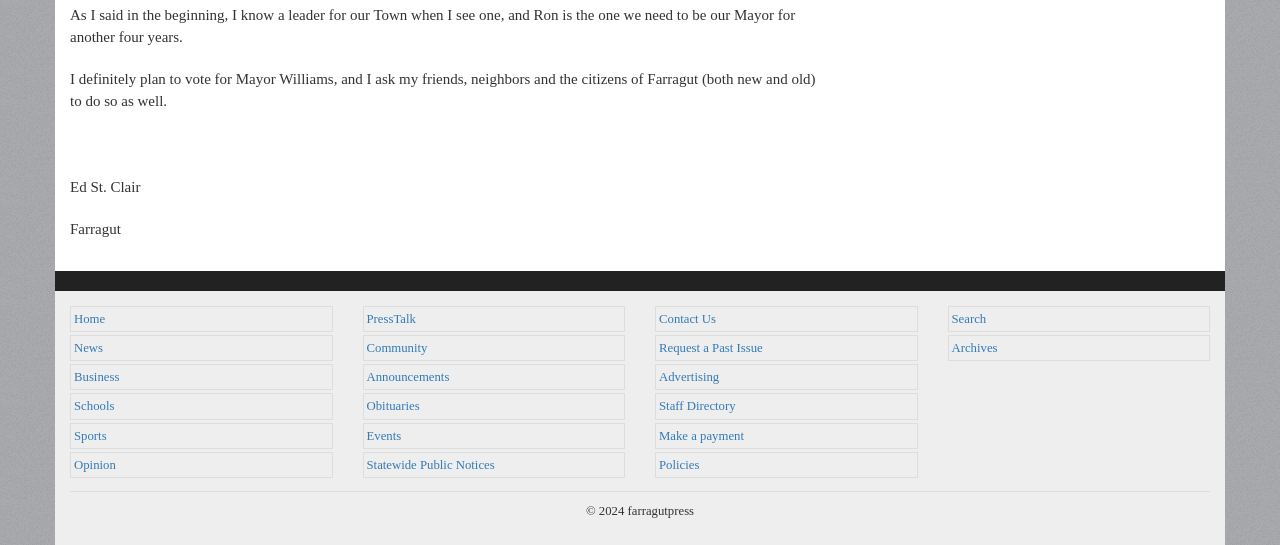Please answer the following question using a single word or phrase: 
What is the copyright year mentioned at the bottom of the webpage?

2024